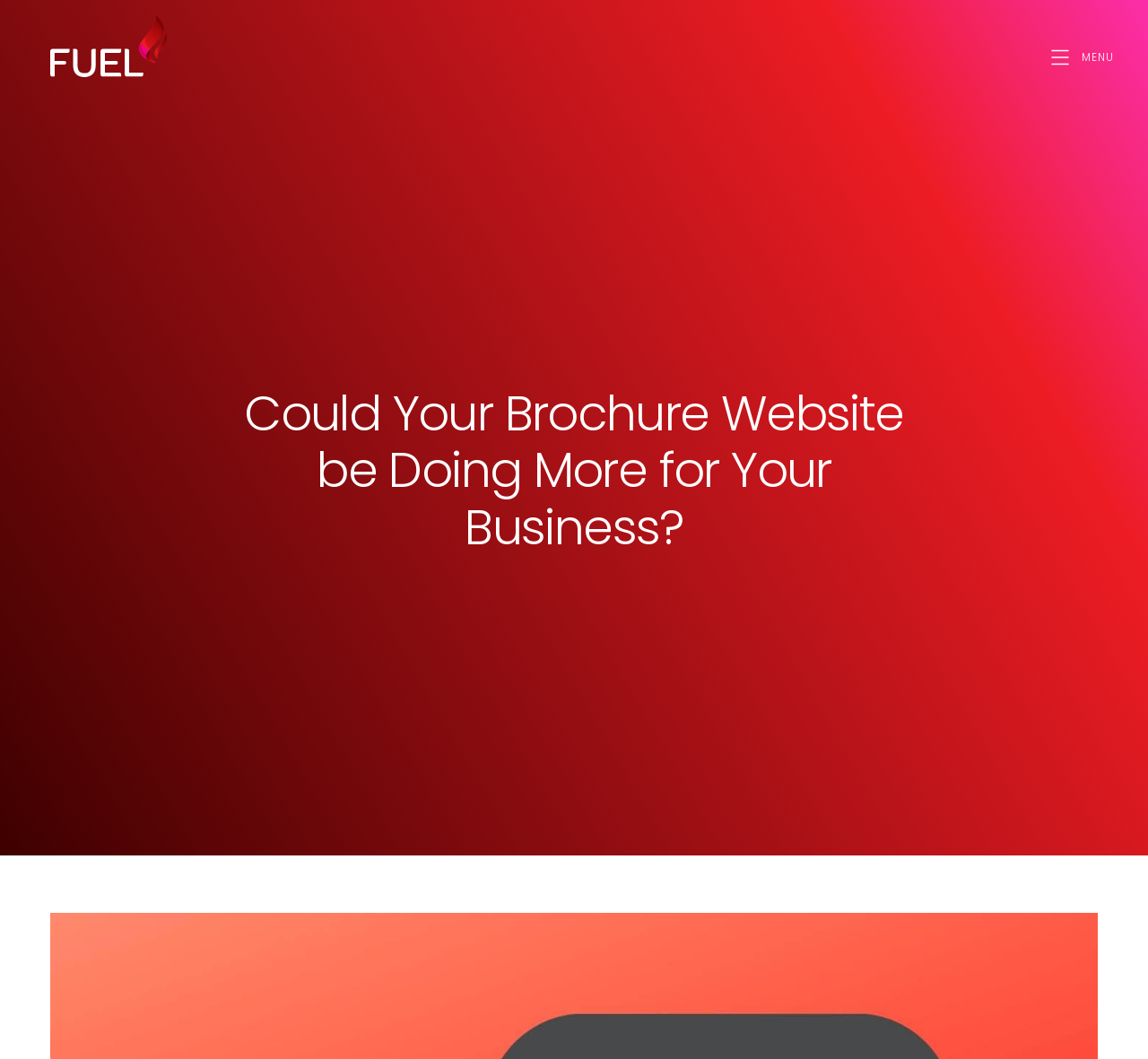How many links are there under the 'What We Do' heading?
Give a comprehensive and detailed explanation for the question.

Under the 'What We Do' heading, we can see two link elements, one with the text 'Custom Website Design' and another with the text 'Ecommerce Experts', so there are 2 links.